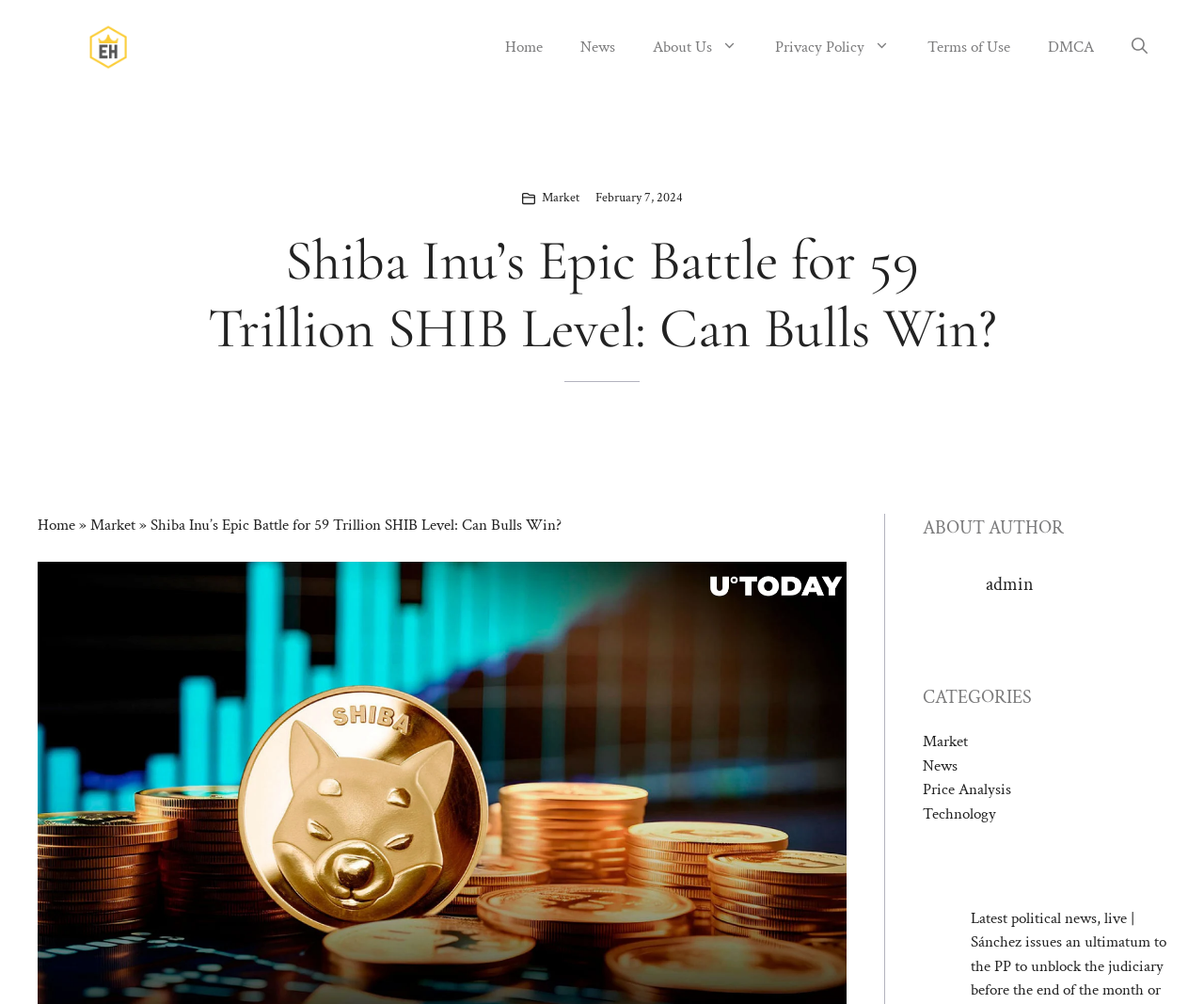Pinpoint the bounding box coordinates of the area that should be clicked to complete the following instruction: "read about author". The coordinates must be given as four float numbers between 0 and 1, i.e., [left, top, right, bottom].

[0.819, 0.568, 0.859, 0.596]